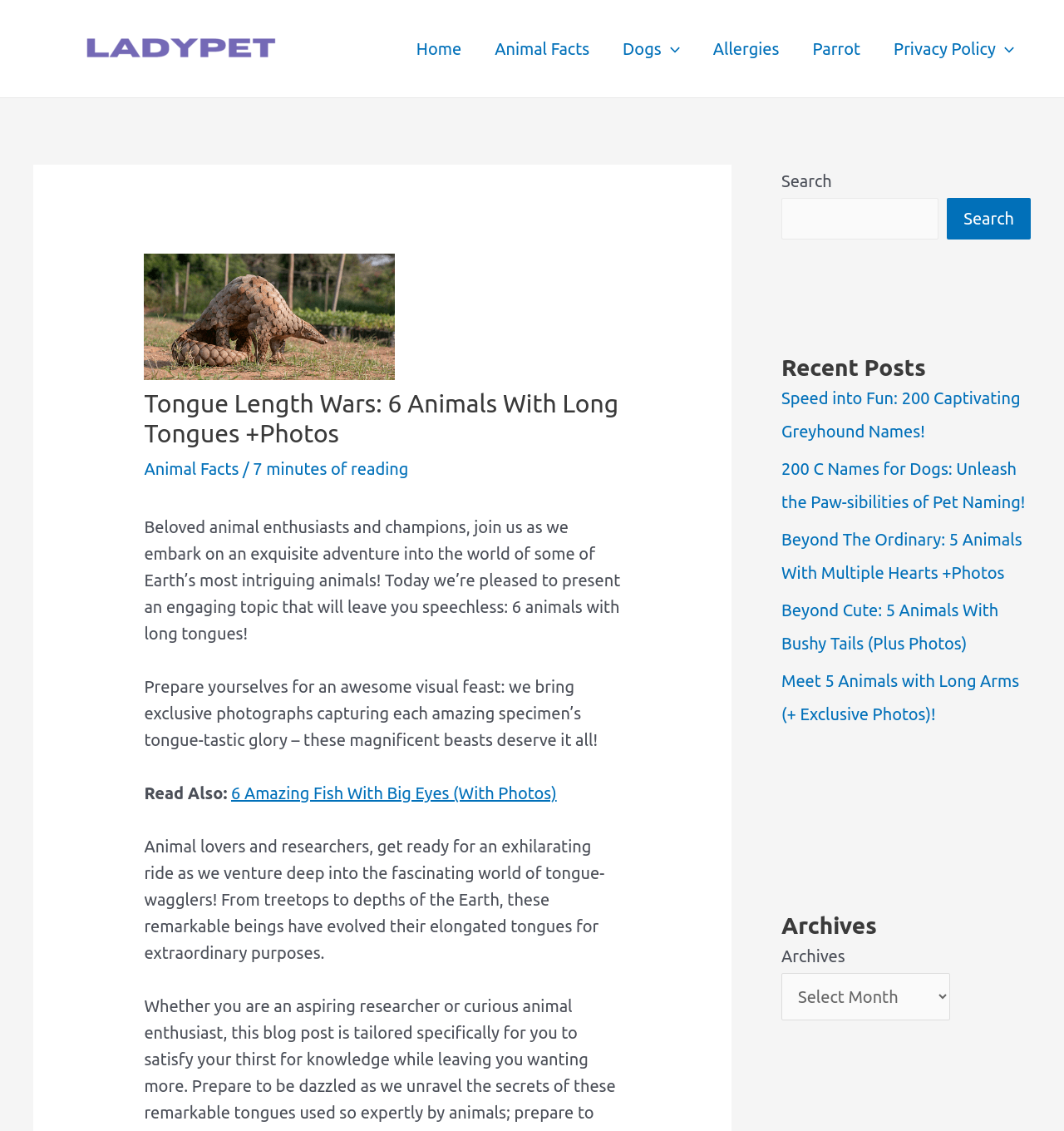Using details from the image, please answer the following question comprehensively:
How many navigation links are there?

I counted the number of links under the 'Site Navigation' section, which includes 'Home', 'Animal Facts', 'Dogs Menu Toggle', 'Allergies', 'Parrot', and 'Privacy Policy Menu Toggle', totaling 8 links.